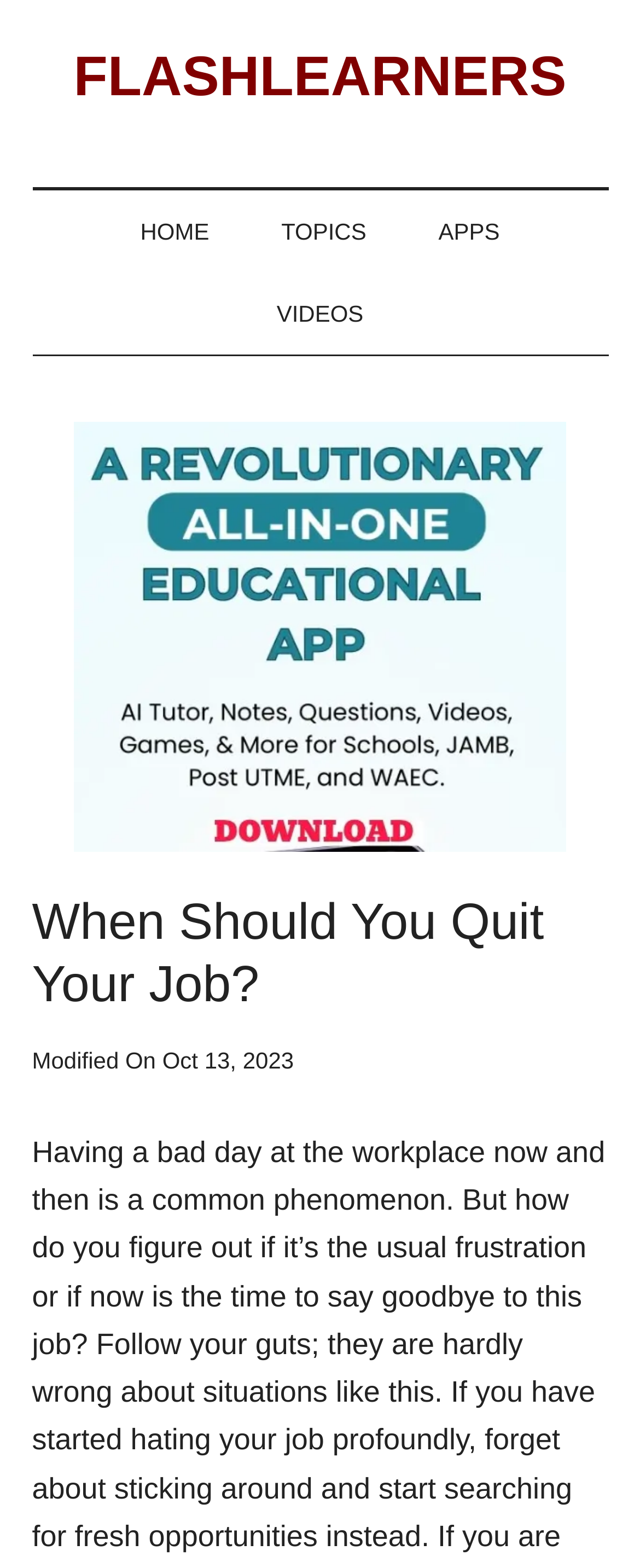Identify the bounding box for the given UI element using the description provided. Coordinates should be in the format (top-left x, top-left y, bottom-right x, bottom-right y) and must be between 0 and 1. Here is the description: aria-label="Next"

None